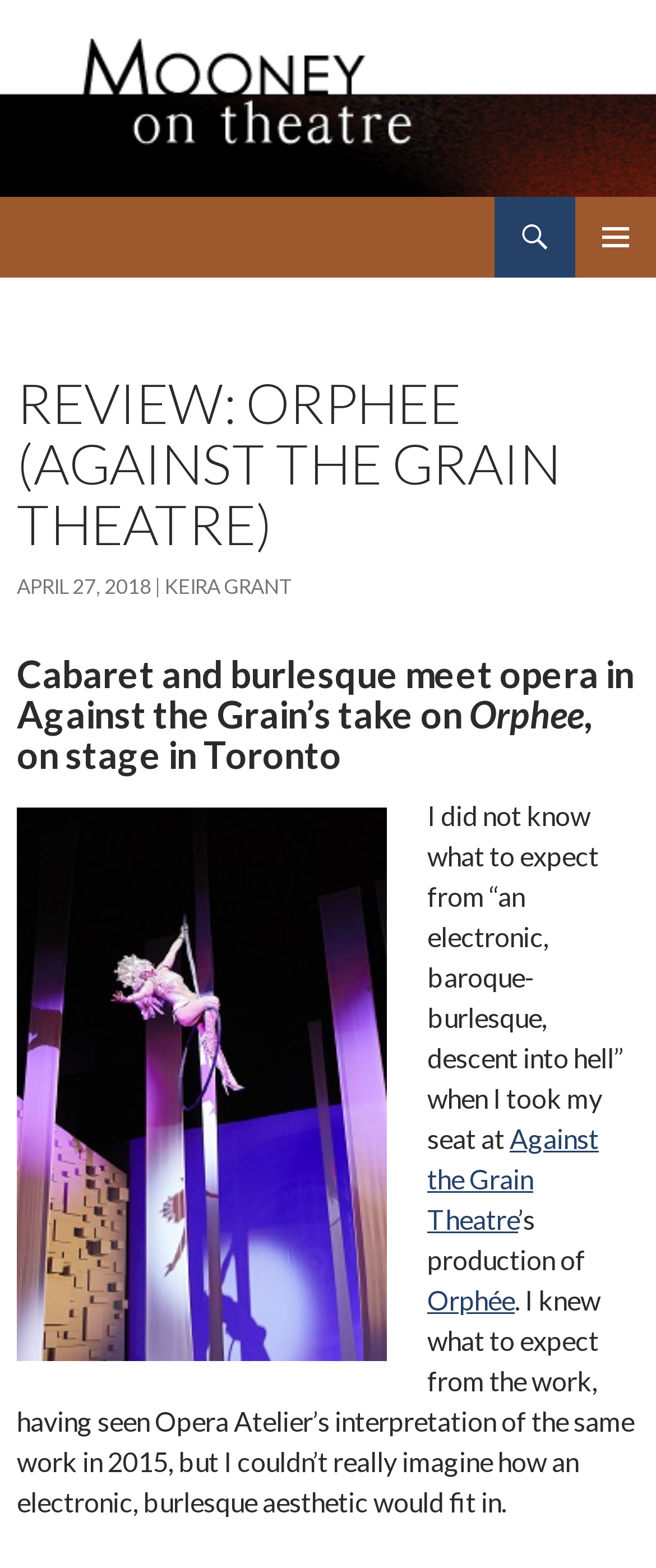Identify the bounding box of the HTML element described here: "alt="Mooney on Theatre logo"". Provide the coordinates as four float numbers between 0 and 1: [left, top, right, bottom].

[0.0, 0.05, 0.6, 0.07]